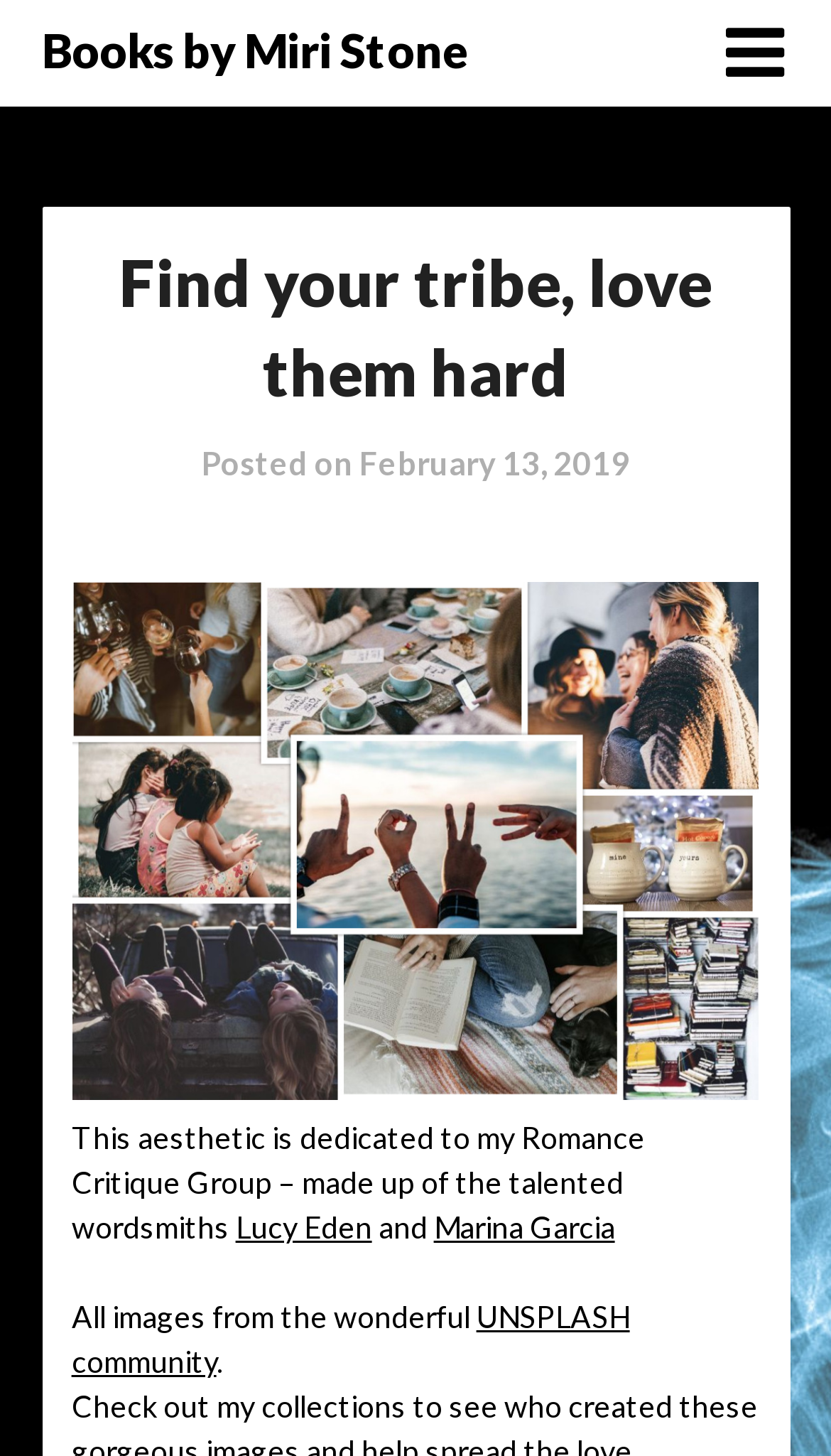Based on the element description, predict the bounding box coordinates (top-left x, top-left y, bottom-right x, bottom-right y) for the UI element in the screenshot: Books by Miri Stone

[0.05, 0.009, 0.565, 0.061]